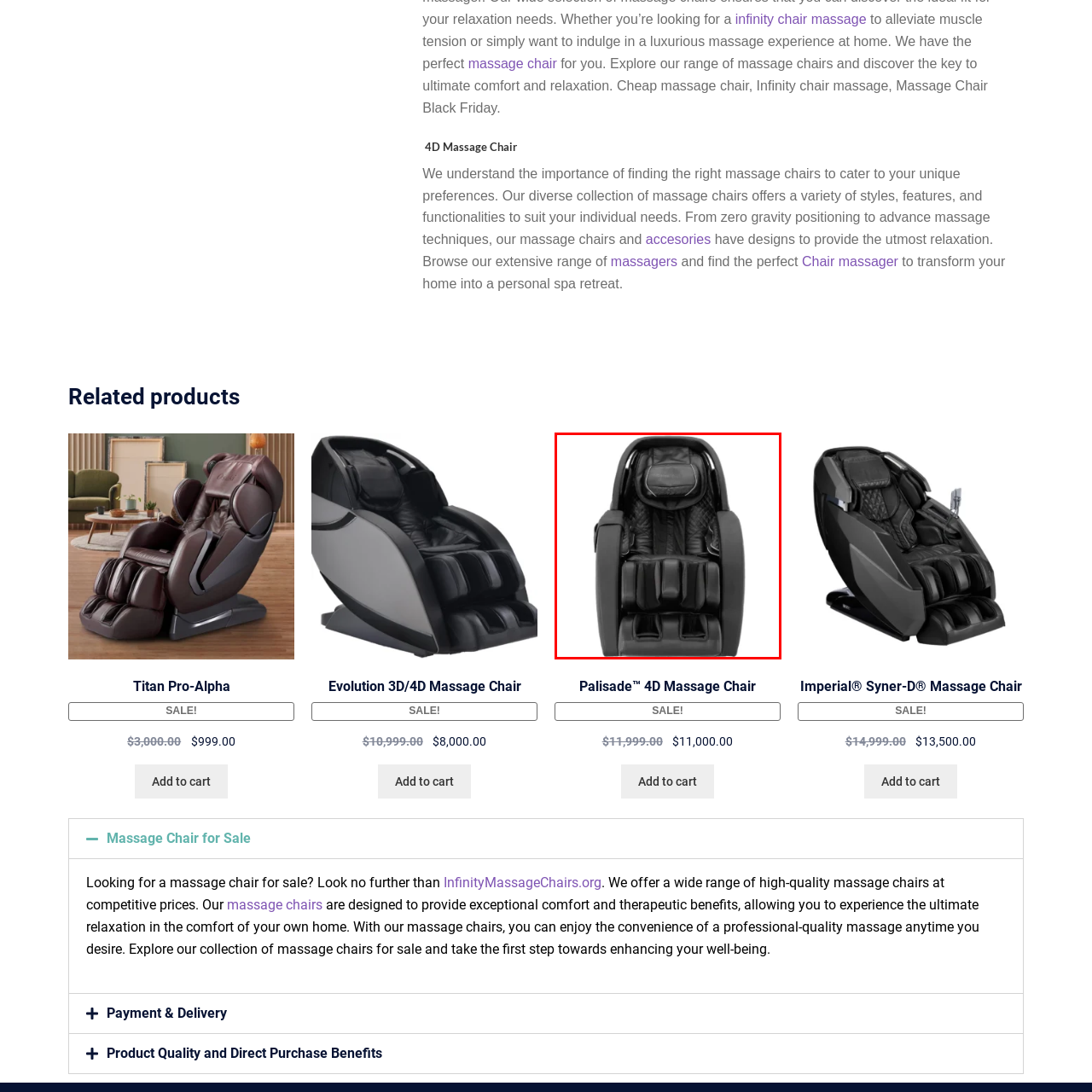Observe the image inside the red bounding box and respond to the question with a single word or phrase:
What is the purpose of the Palisade 4D Massage Chair?

Relaxation and wellness